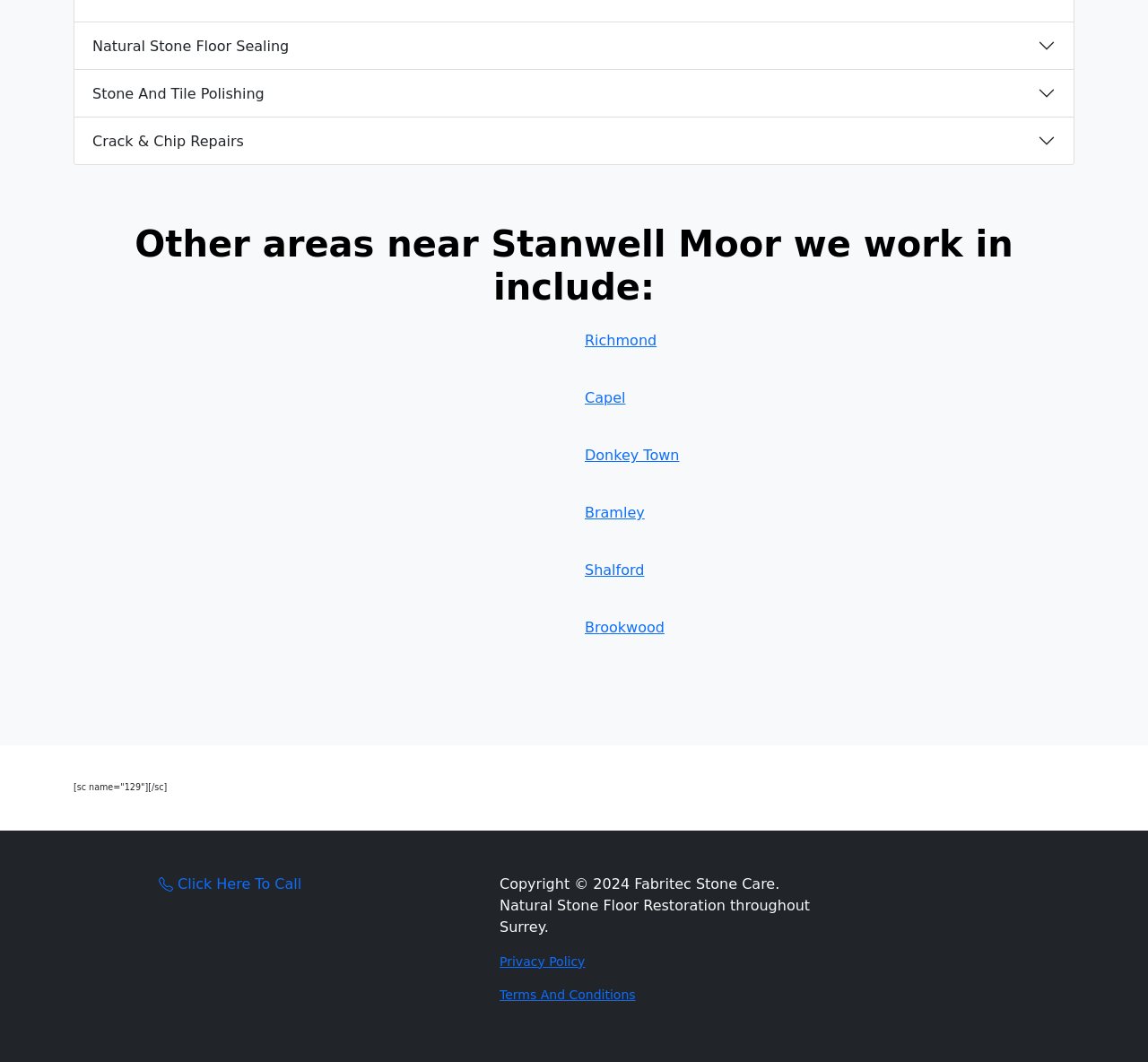Show the bounding box coordinates of the element that should be clicked to complete the task: "Click Natural Stone Floor Sealing".

[0.065, 0.021, 0.935, 0.065]